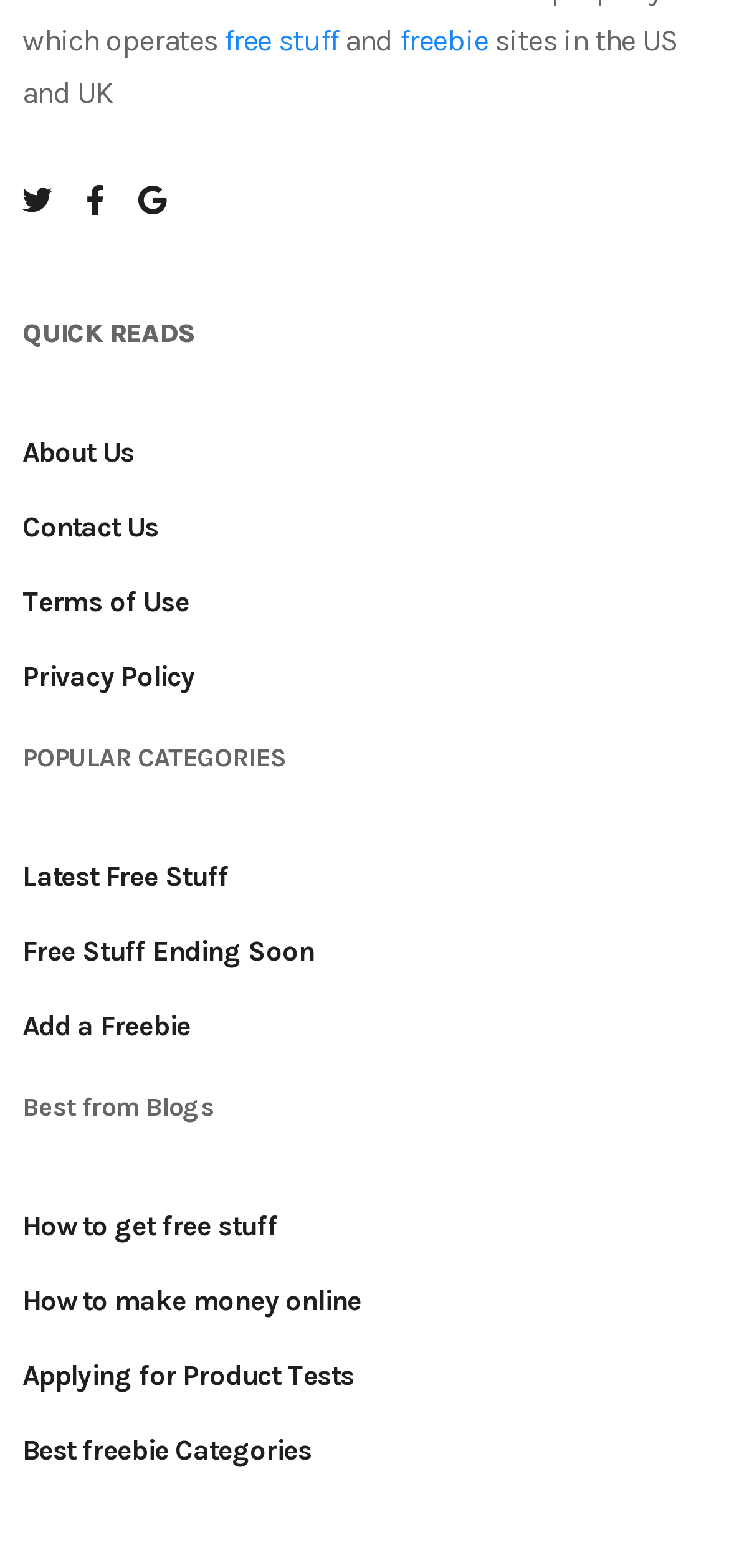What is the purpose of the 'Add a Freebie' link?
Please give a well-detailed answer to the question.

The link element with ID 478 has the OCR text 'Add a Freebie', implying that its purpose is to allow users to add a new freebie to the website.